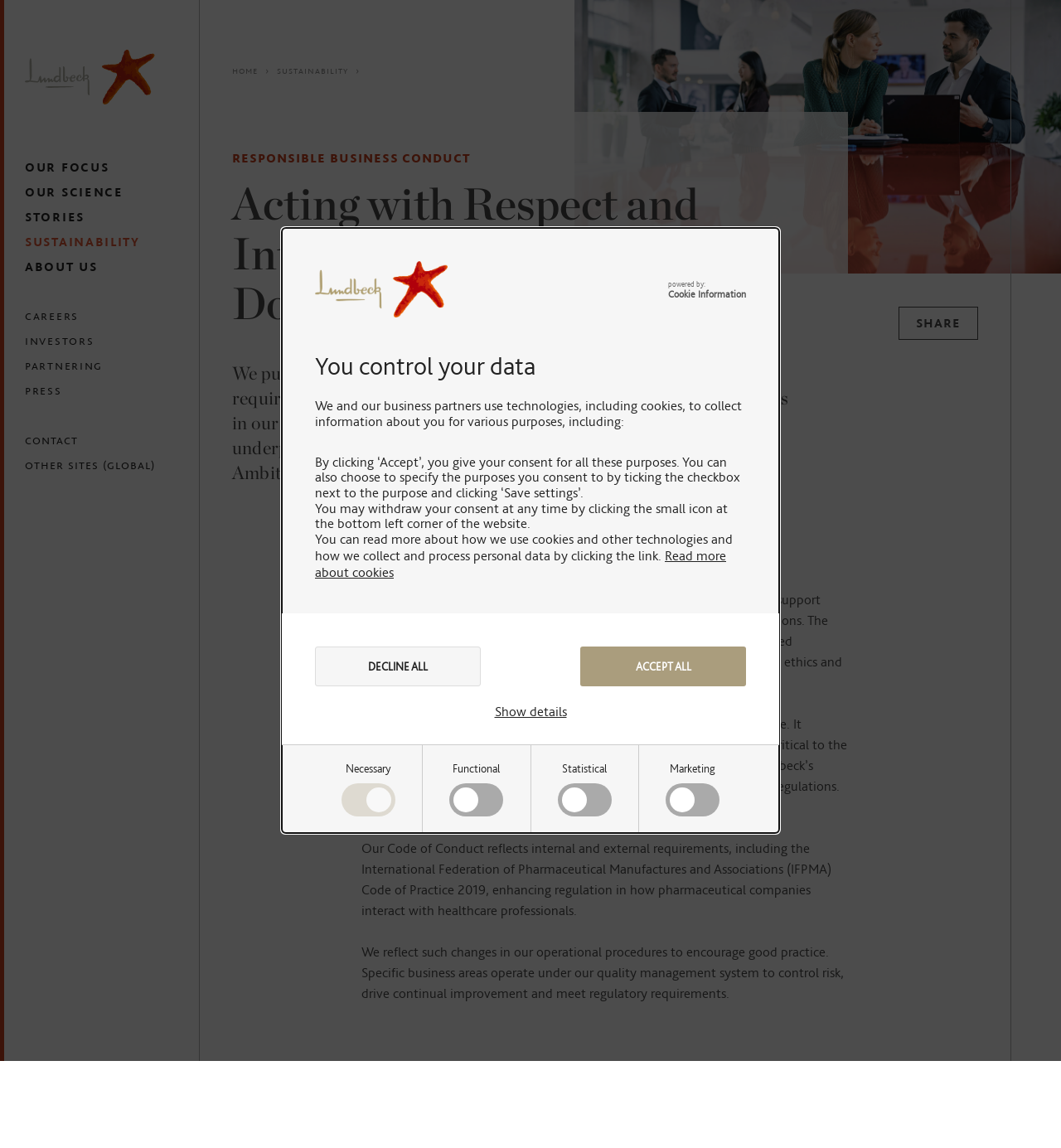Could you specify the bounding box coordinates for the clickable section to complete the following instruction: "Click the 'Home' link"?

[0.219, 0.056, 0.246, 0.066]